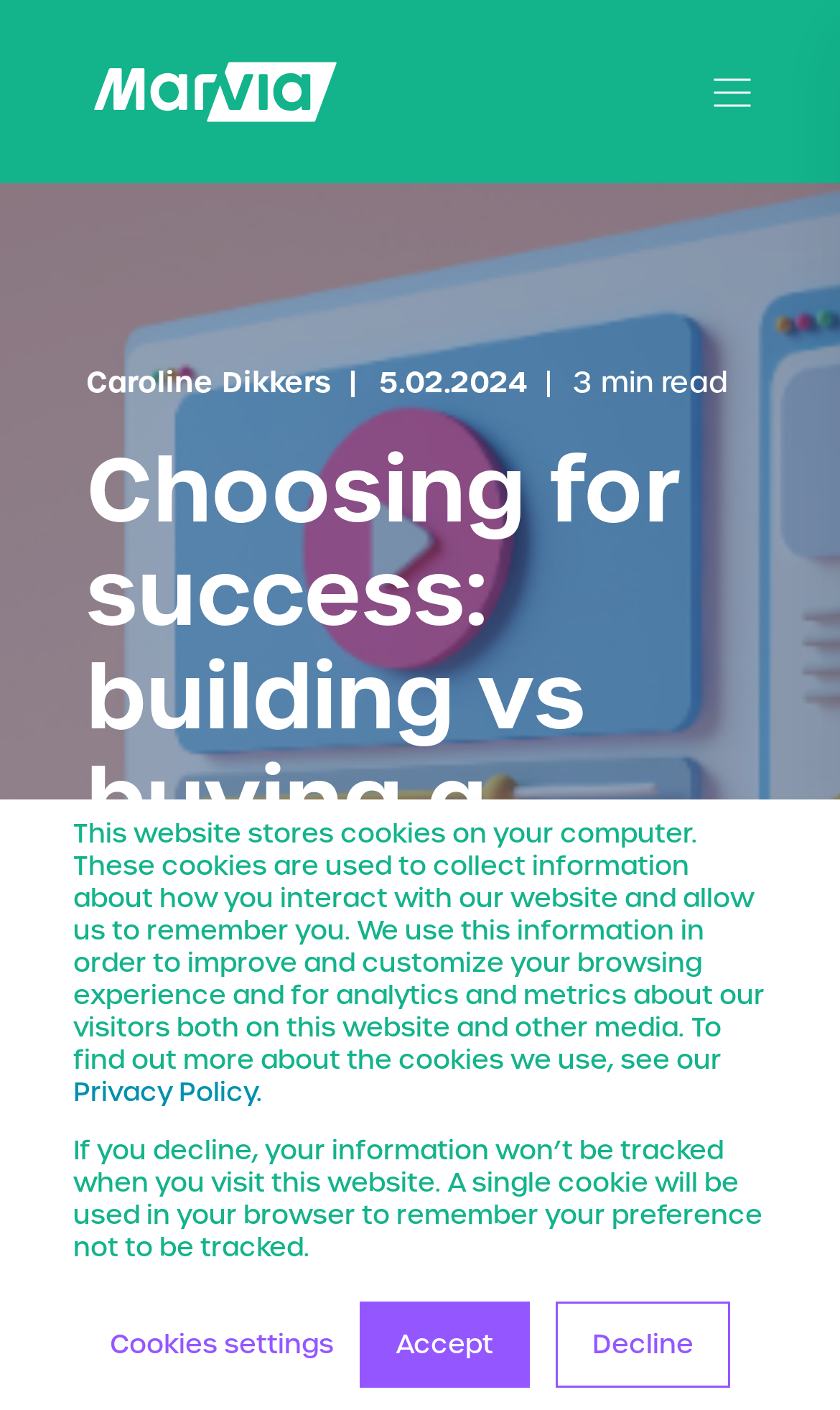What is the author of the article?
Answer with a single word or phrase, using the screenshot for reference.

Caroline Dikkers